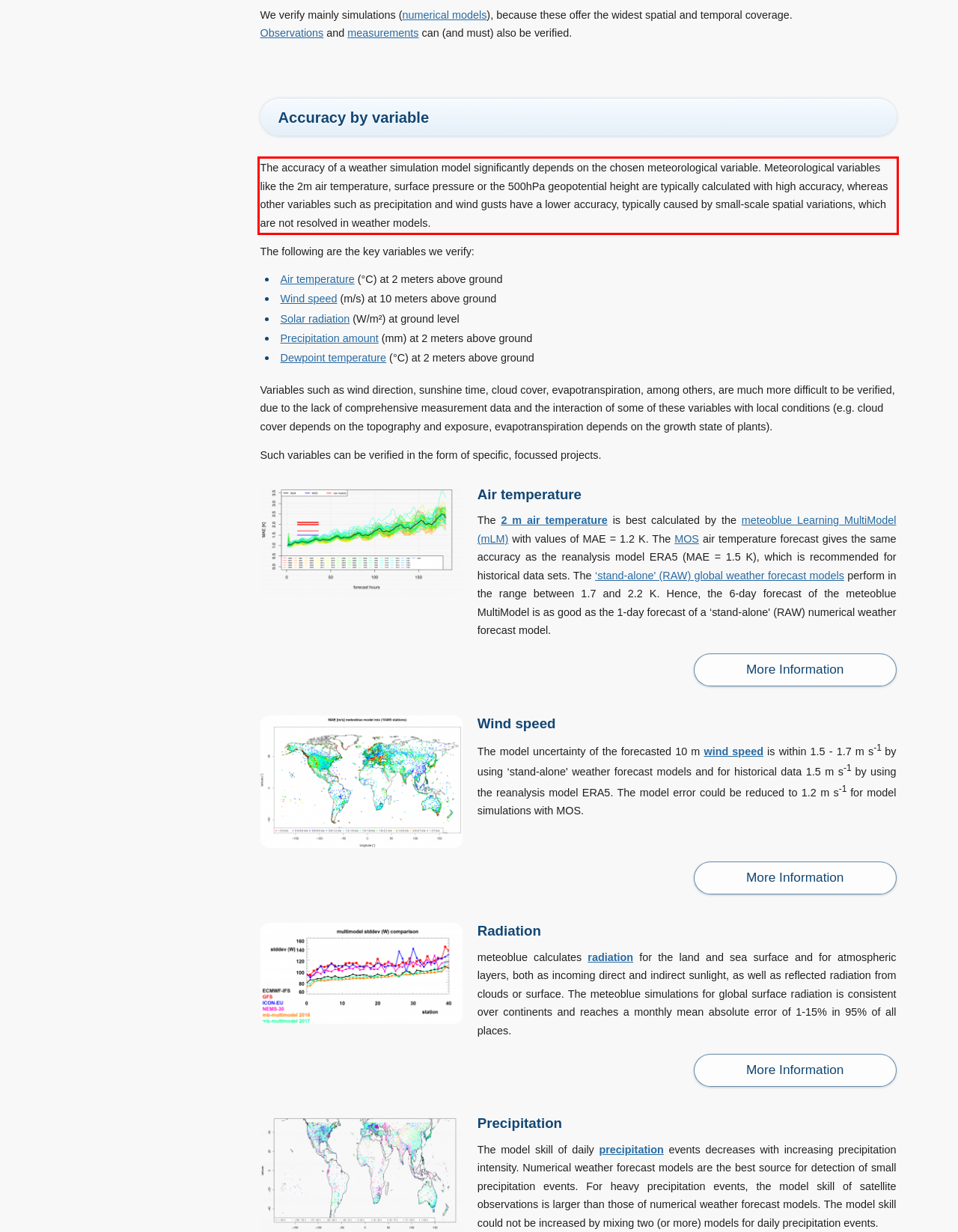Locate the red bounding box in the provided webpage screenshot and use OCR to determine the text content inside it.

The accuracy of a weather simulation model significantly depends on the chosen meteorological variable. Meteorological variables like the 2m air temperature, surface pressure or the 500hPa geopotential height are typically calculated with high accuracy, whereas other variables such as precipitation and wind gusts have a lower accuracy, typically caused by small-scale spatial variations, which are not resolved in weather models.